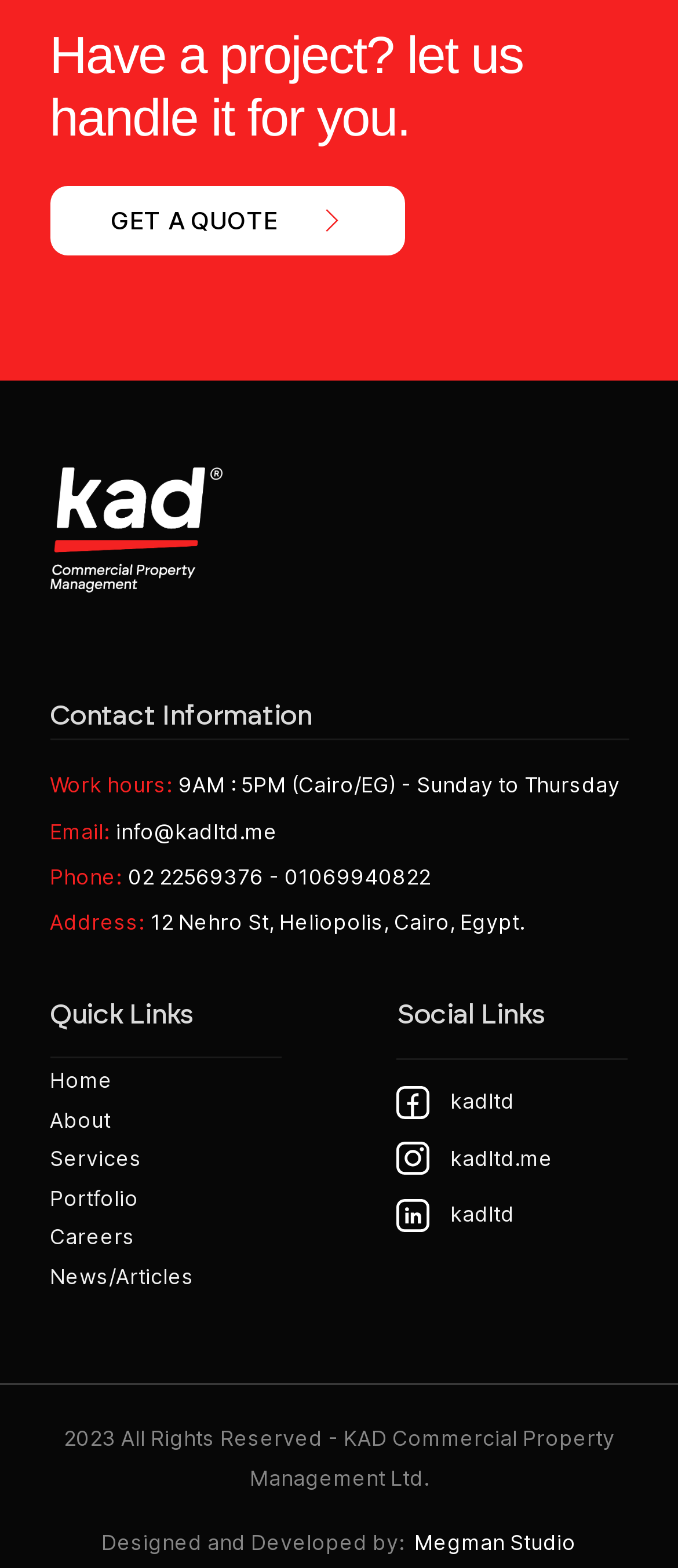Determine the bounding box for the UI element as described: "GET A QUOTE". The coordinates should be represented as four float numbers between 0 and 1, formatted as [left, top, right, bottom].

[0.073, 0.119, 0.596, 0.163]